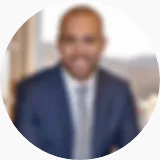Provide a comprehensive description of the image.

This image features a portrait of Ryan M. Magee, who serves as the Associate Director at Riker Danzig Scherer Hyland & Perretti. He is a key figure in the firm's Cannabis Law Group, where he advises clients on various legal matters related to the cannabis industry, including federal laws and compliance requirements. Magee has a background as a former criminal prosecutor, equipping him with a deep understanding of the legal challenges faced by businesses in this emerging field. He is recognized for his significant contributions to licensing applications and securing municipal support for cannabis-related businesses. Additionally, he has a background in regulatory and compliance issues, making him an essential resource for clients navigating the complexities of cannabis law.